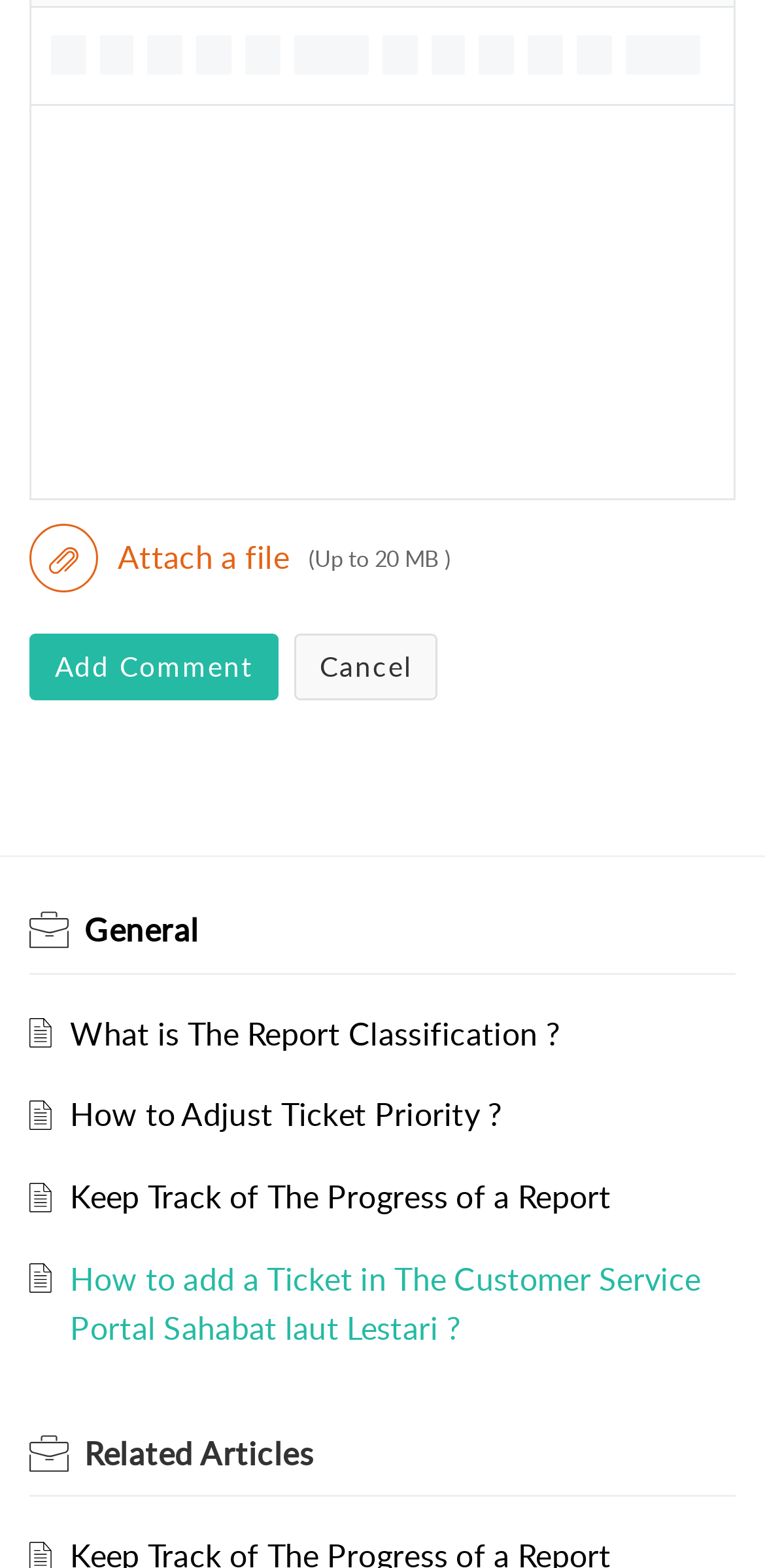What is the title of the section below the 'General' heading?
Make sure to answer the question with a detailed and comprehensive explanation.

The title of the section below the 'General' heading is 'Related Articles', which is a heading element.